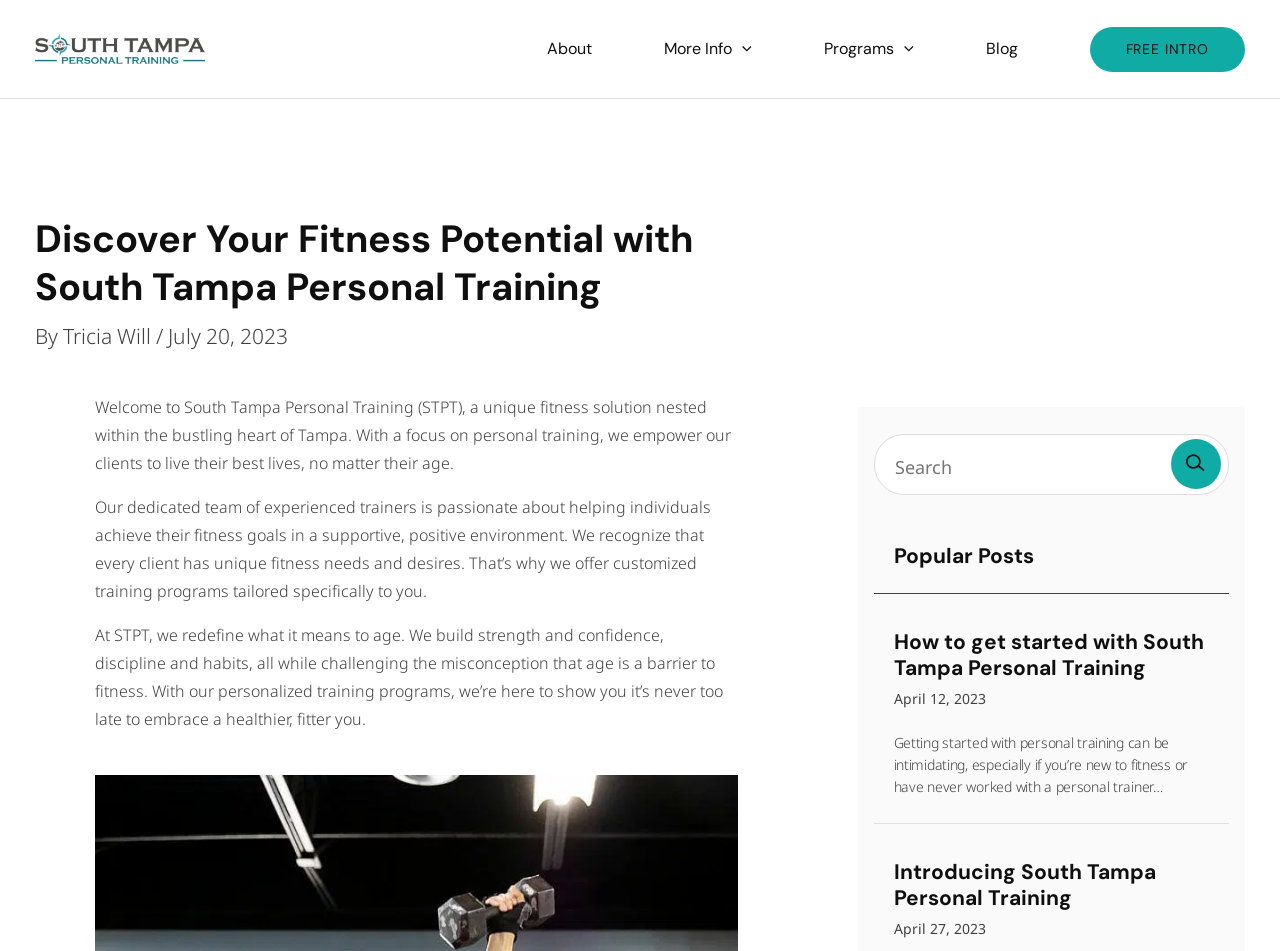Create an elaborate caption that covers all aspects of the webpage.

The webpage is about South Tampa Personal Training (STPT), a fitness solution in Tampa. At the top, there is a navigation menu with links to "About", "More Info", "Programs", "Blog", and "FREE INTRO". Below the navigation menu, there is a header section with a title "Discover Your Fitness Potential with South Tampa Personal Training" and a subtitle "By Tricia Will, July 20, 2023".

The main content area is divided into three sections. The first section describes the fitness solution, stating that STPT empowers clients to live their best lives through personal training. The second section explains that the dedicated team of trainers offers customized training programs tailored to individual needs. The third section emphasizes that STPT redefines what it means to age, building strength and confidence through personalized training programs.

On the right side of the main content area, there is a search box with a magnifying glass icon. Below the search box, there is a section titled "Popular Posts" with two links to blog articles, "How to get started with South Tampa Personal Training" and "Introducing South Tampa Personal Training", each with a brief summary.